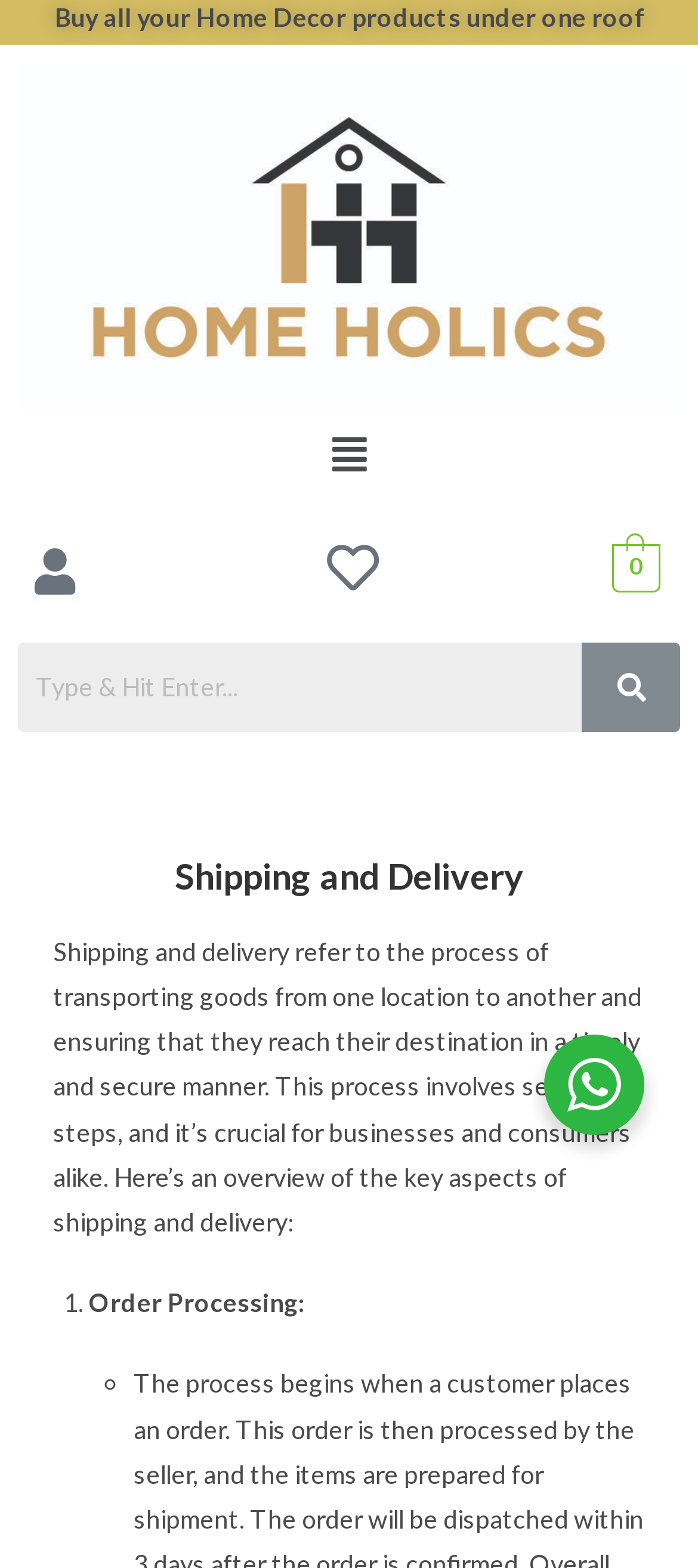Using the information in the image, give a detailed answer to the following question: What is the purpose of the search box?

The search box is likely used to search for products, as it is present on a webpage that sells home decor products, and the tablist and searchbox elements suggest a search functionality.